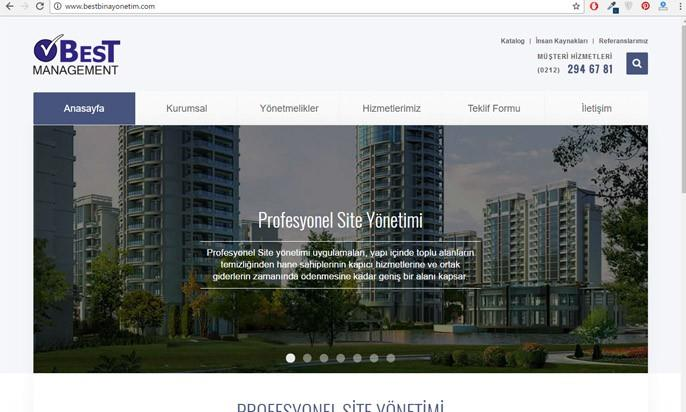What is the focus of the company's management services?
Please provide a detailed answer to the question.

The company's management services focus on enhancing living spaces and ensuring community satisfaction through effective management solutions, as reflected in the harmonious blend of nature and well-designed infrastructure in the image.